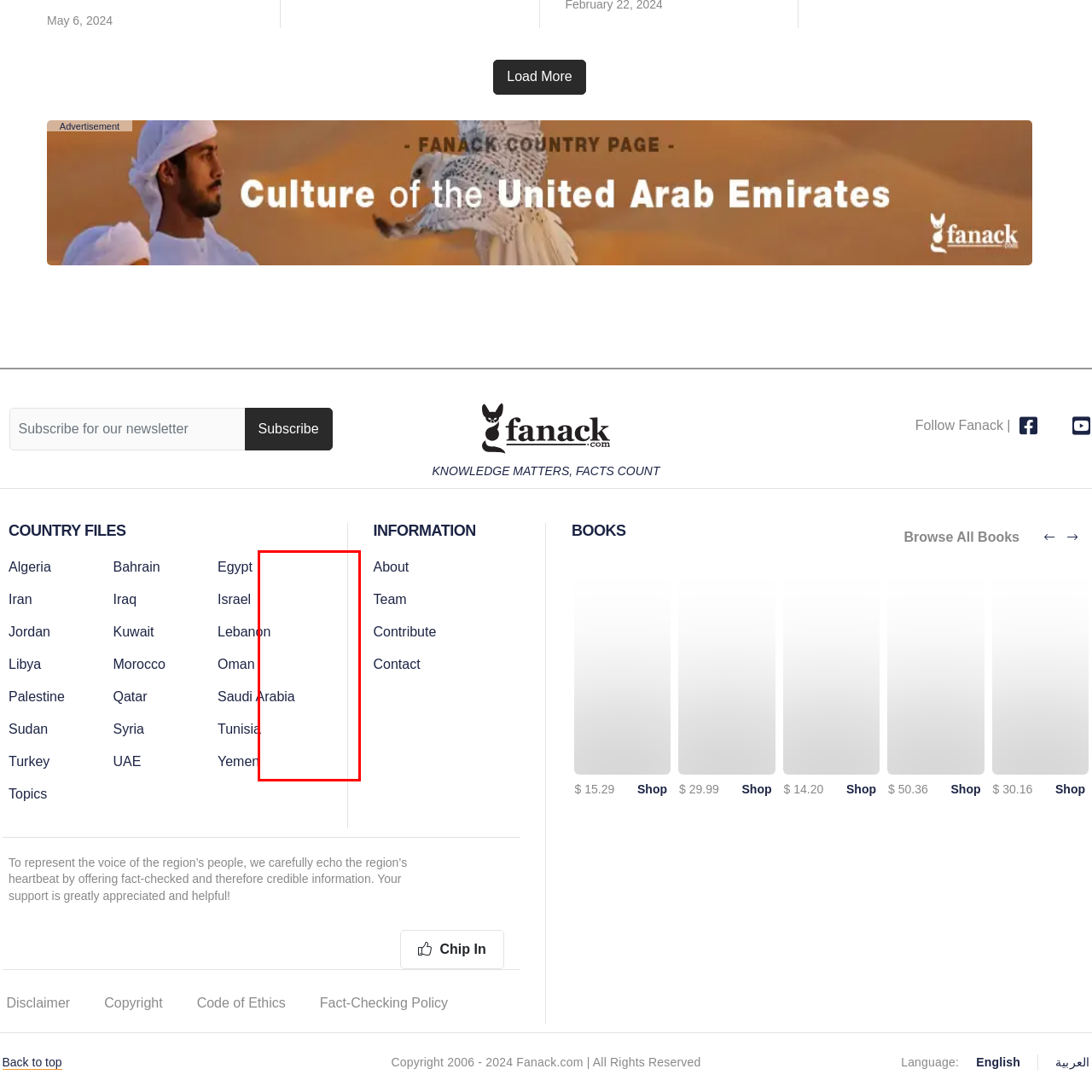Thoroughly describe the scene captured inside the red-bordered section of the image.

The image showcases a book titled "Iraq’s Minorities Among the Country’s Most Threatened Communities." This publication delves into the challenges faced by minority groups in Iraq, highlighting their cultural and social issues as well as the broader implications for Iraq’s societal fabric. The image is likely part of a section dedicated to showcasing literature related to Middle Eastern themes, situated beneath a heading related to books. The caption reflects the importance of accessible information about the diverse communities in Iraq, emphasizing the need for awareness and understanding of their unique struggles. The book is presented alongside links to various purchasing options, indicating its availability for those interested in exploring this critical topic further.